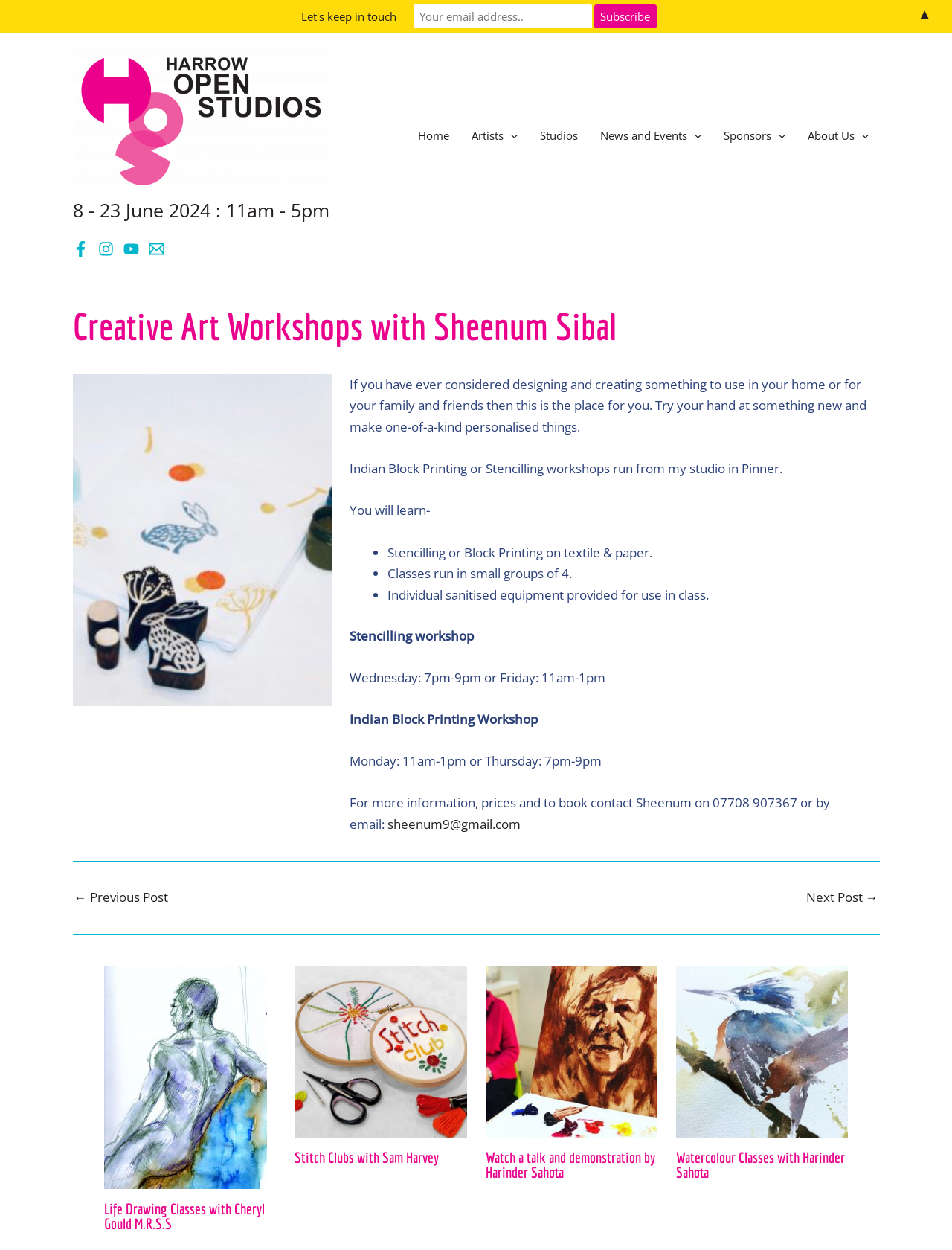What is the purpose of the 'Subscribe' button?
Give a detailed response to the question by analyzing the screenshot.

I found the purpose of the 'Subscribe' button by reading the text above it, which says 'Let's keep in touch'.